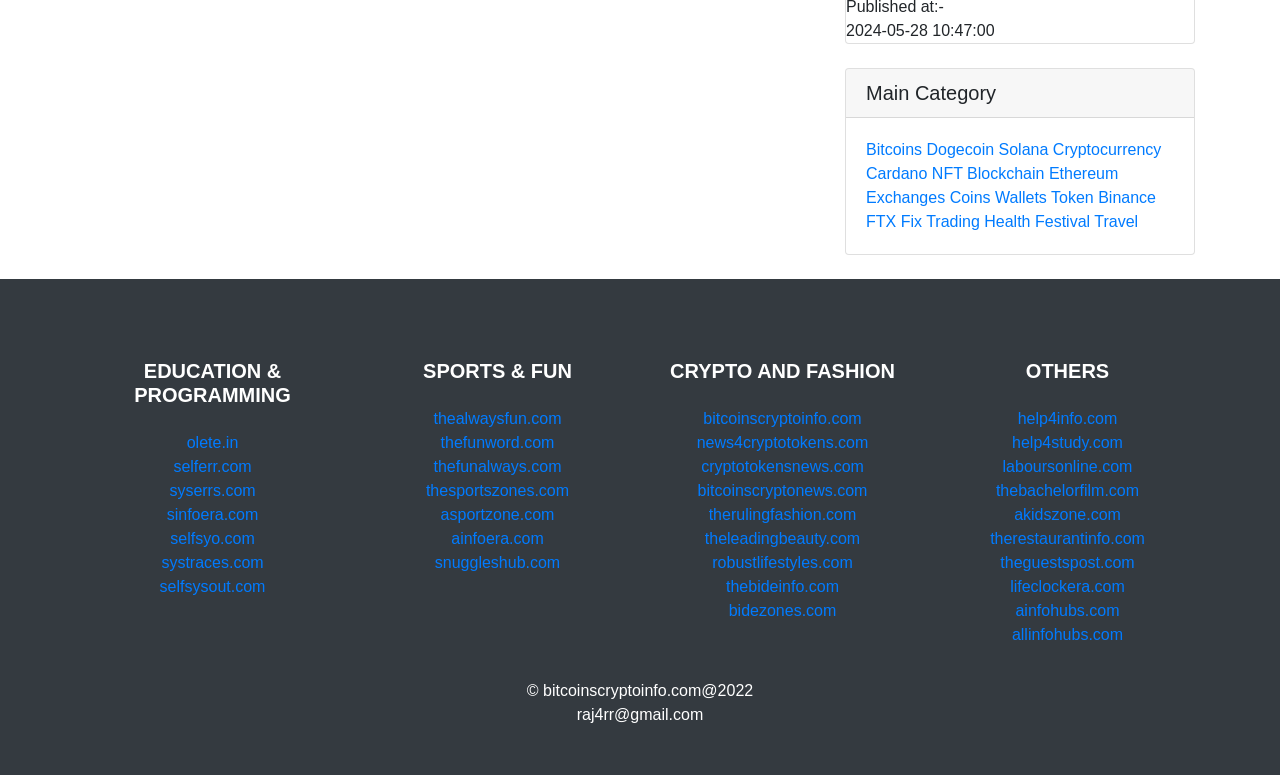Determine the bounding box coordinates of the clickable region to execute the instruction: "Click on the link to read about US-EU sanctions". The coordinates should be four float numbers between 0 and 1, denoted as [left, top, right, bottom].

None